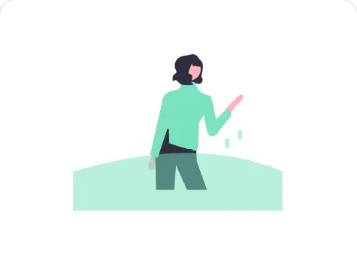Capture every detail in the image and describe it fully.

The image depicts a stylized, minimalistic illustration of a person standing in shallow water, conveying a sense of calm and contemplation. The figure is dressed in a light green top and dark pants, with a thoughtful expression, gesturing with one hand. The background features soft, rounded shapes in a lighter hue of green, suggesting water or a gentle wave. This artwork symbolizes themes of reflection or interaction with aquatic environments, making it relevant to the category of "Ponds, swimming pools, bunds and tanks." The overall aesthetic is modern and appealing, inviting viewers to engage with the subject matter in a serene context.